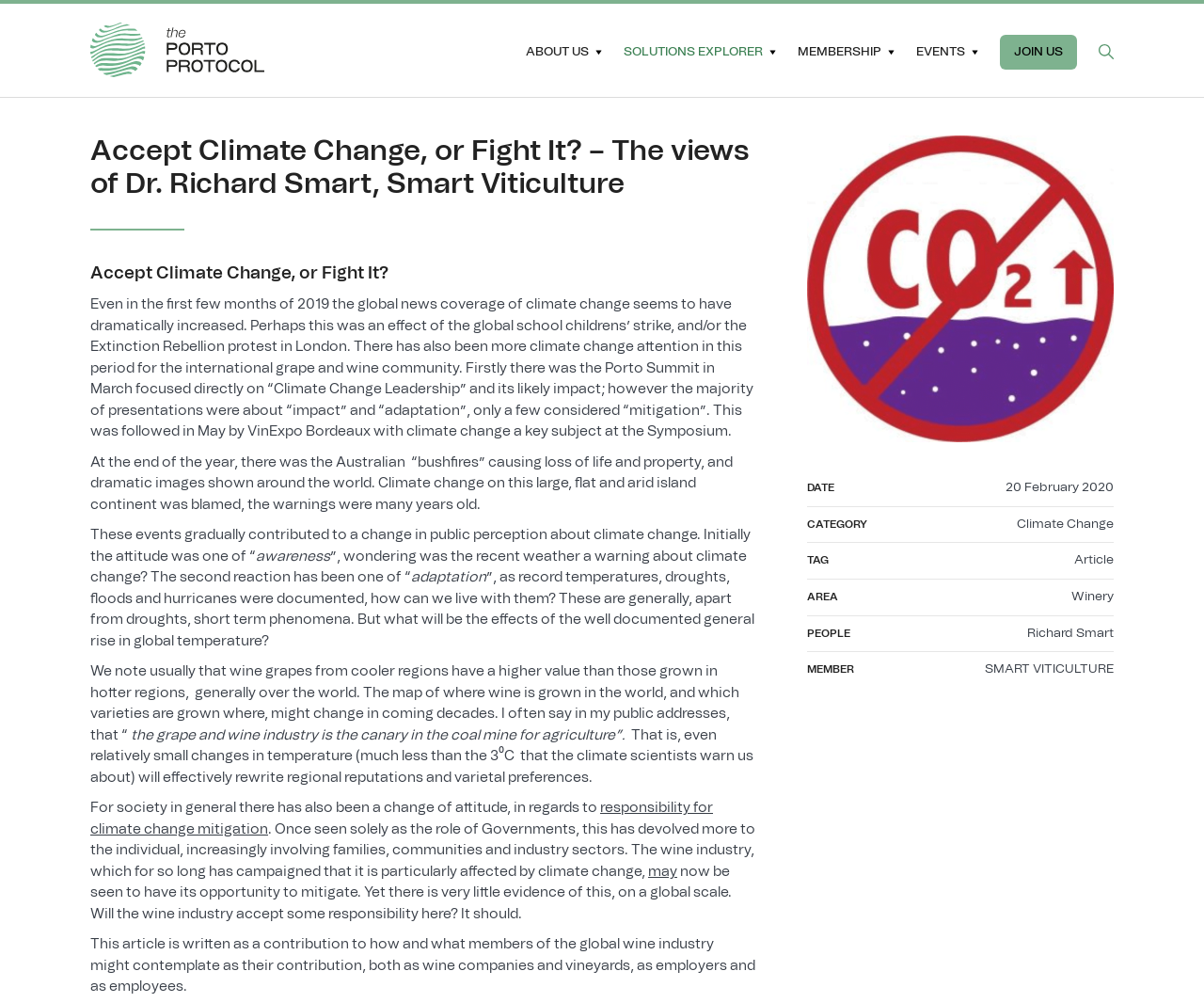Please determine the bounding box coordinates for the element that should be clicked to follow these instructions: "View the profile of Richard Smart".

[0.853, 0.624, 0.925, 0.638]